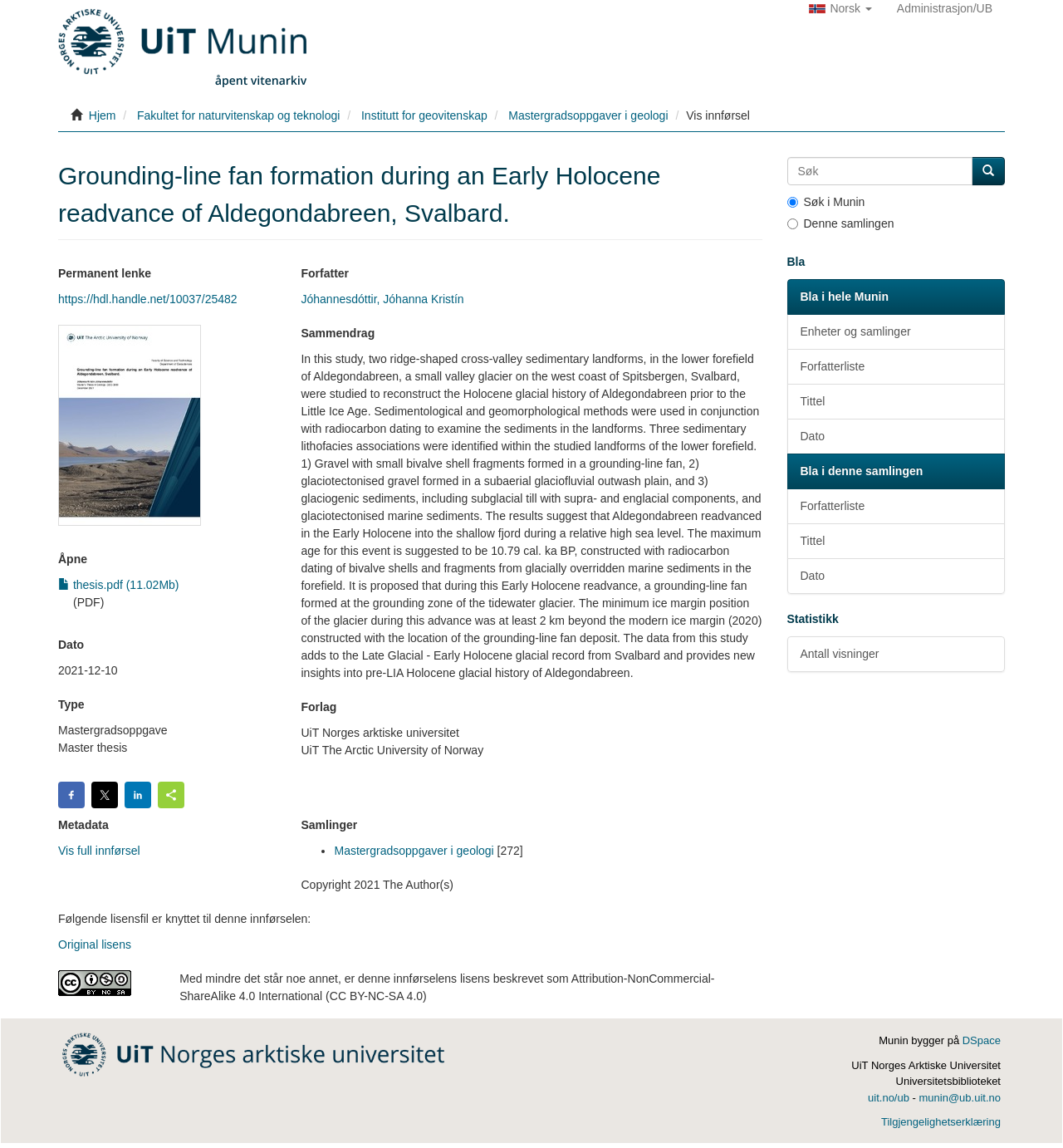Explain the webpage's layout and main content in detail.

This webpage is about a master's thesis titled "Grounding-line fan formation during an Early Holocene readvance of Aldegondabreen, Svalbard." The page is divided into several sections, with a logo of Munin and Open Research Archive at the top left corner. 

Below the logos, there are several links to navigate to different parts of the website, including "Administrasjon/UB", "Hjem", "Fakultet for naturvitenskap og teknologi", and "Institutt for geovitenskap". 

The main content of the page is divided into two columns. The left column contains metadata about the thesis, including the title, permanent link, thumbnail, date, type, and author. There are also links to download the thesis in PDF format and to share it on social media platforms. 

The right column contains a summary of the thesis, which discusses the reconstruction of the Holocene glacial history of Aldegondabreen prior to the Little Ice Age. The summary is followed by information about the publisher, UiT Norges arktiske universitet, and metadata about the thesis. 

At the bottom of the page, there are several links to navigate to different parts of the website, including "Enheter og samlinger", "Forfatterliste", "Tittel", and "Dato". There is also a section for statistics and a link to the university's library website.